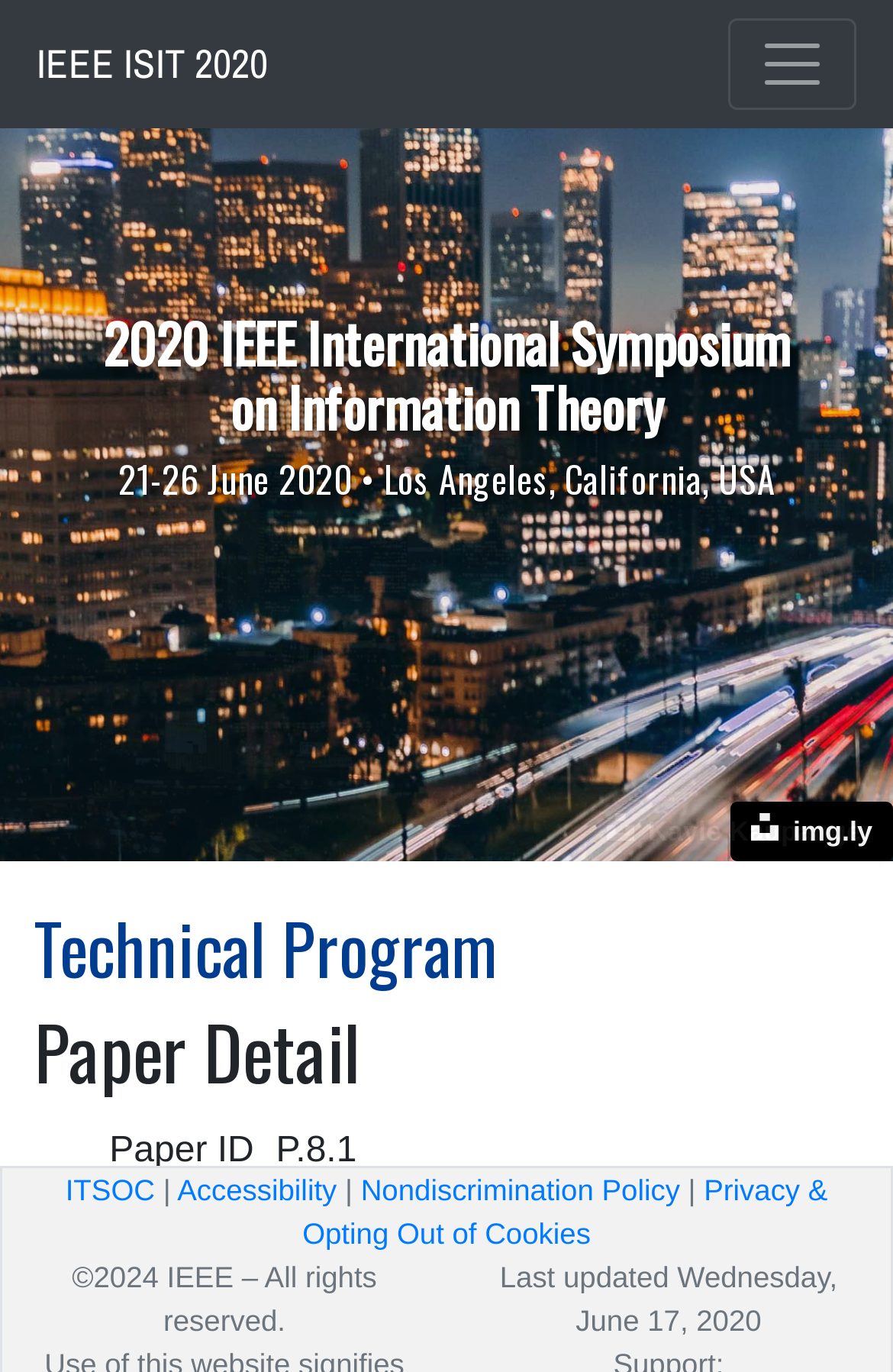Point out the bounding box coordinates of the section to click in order to follow this instruction: "View paper details".

[0.038, 0.735, 0.962, 0.799]